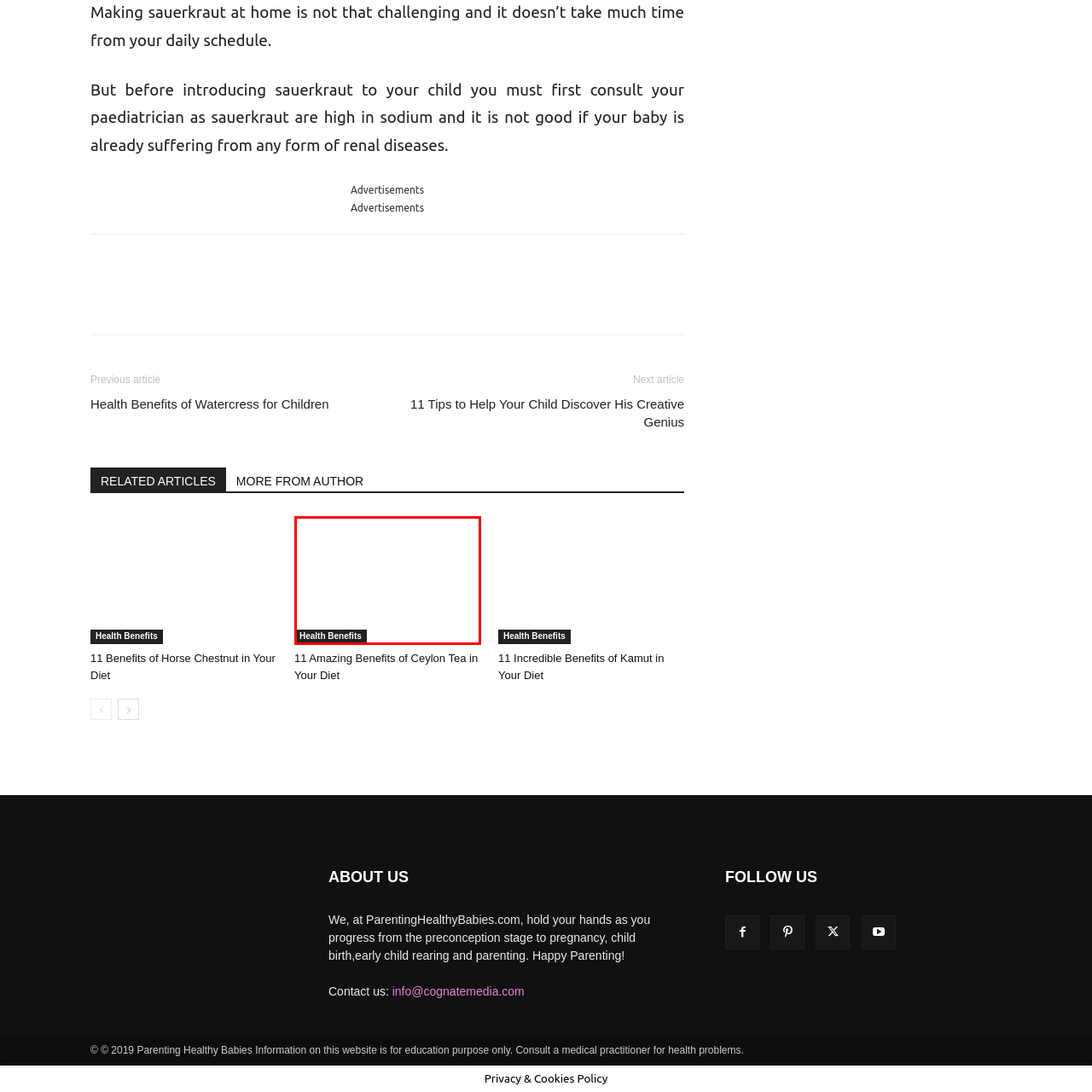What design style is used for the banner?
Check the image enclosed by the red bounding box and reply to the question using a single word or phrase.

Minimalist